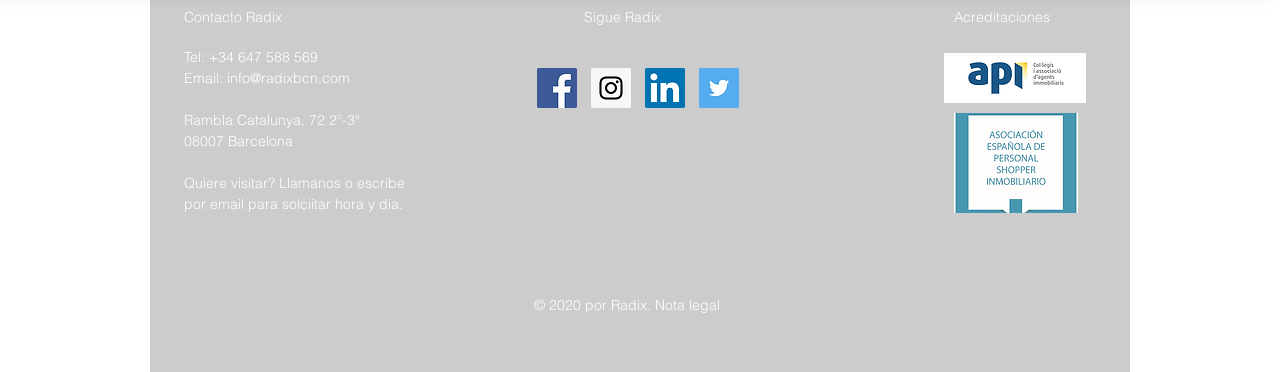What is the phone number of Radix?
Look at the image and provide a detailed response to the question.

I found the phone number by looking at the StaticText element with the content 'Tel: +34 647 588 569' which is located at the top of the webpage.